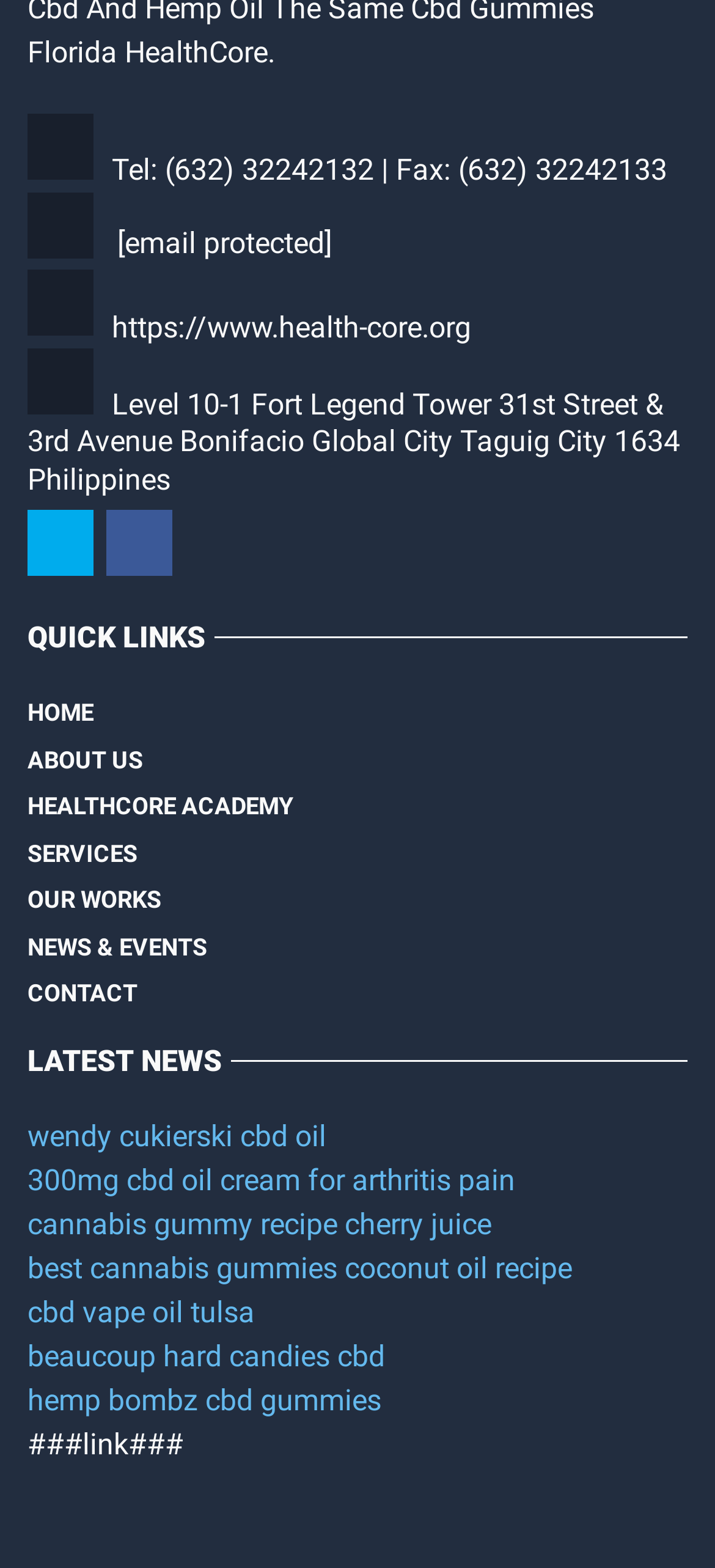Please give a short response to the question using one word or a phrase:
What is the topic of the latest news section?

CBD oil and cannabis